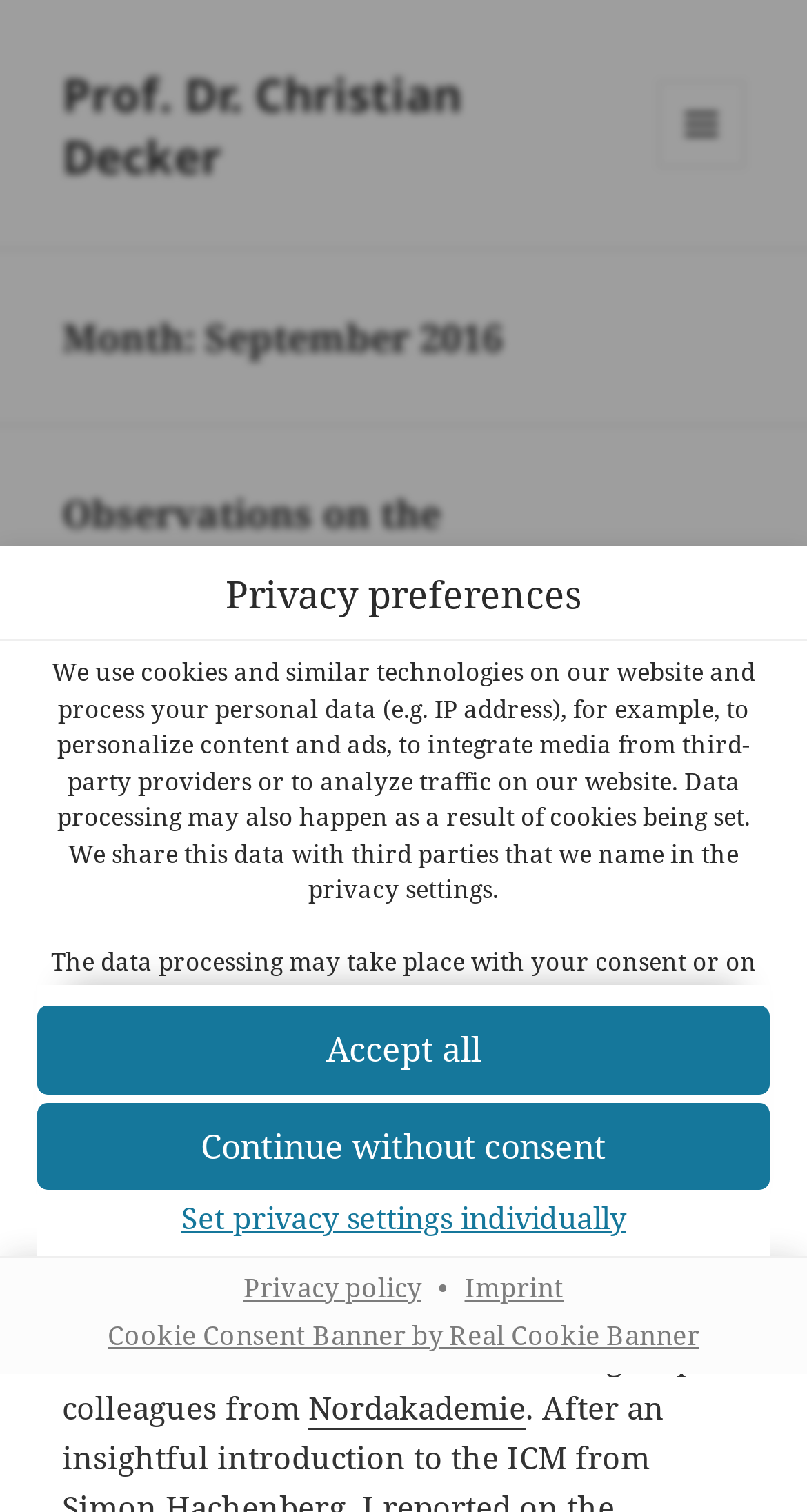Provide an in-depth caption for the elements present on the webpage.

The webpage appears to be a privacy policy page, with a focus on cookie consent and data processing. At the top, there is a dialog box titled "Privacy preferences" that takes up most of the screen. Within this dialog, there is a heading with the same title, followed by a block of text that explains how the website uses cookies and processes personal data. This text is divided into two paragraphs, with the first paragraph describing the types of data processing and the second paragraph explaining the user's rights and options.

Below the text, there are three buttons: "Accept all", "Continue without consent", and "Set privacy settings individually". These buttons are aligned to the left and take up about half of the screen width.

To the right of the buttons, there are three links: "Privacy policy", "Imprint", and a separator bullet point. These links are stacked vertically and take up about a quarter of the screen width.

At the very bottom of the page, there is a link to "Cookie Consent Banner by Real Cookie Banner", which appears to be a credit or attribution for the cookie consent system used on the website.

Overall, the webpage is focused on providing information and options for users to manage their privacy and cookie settings.